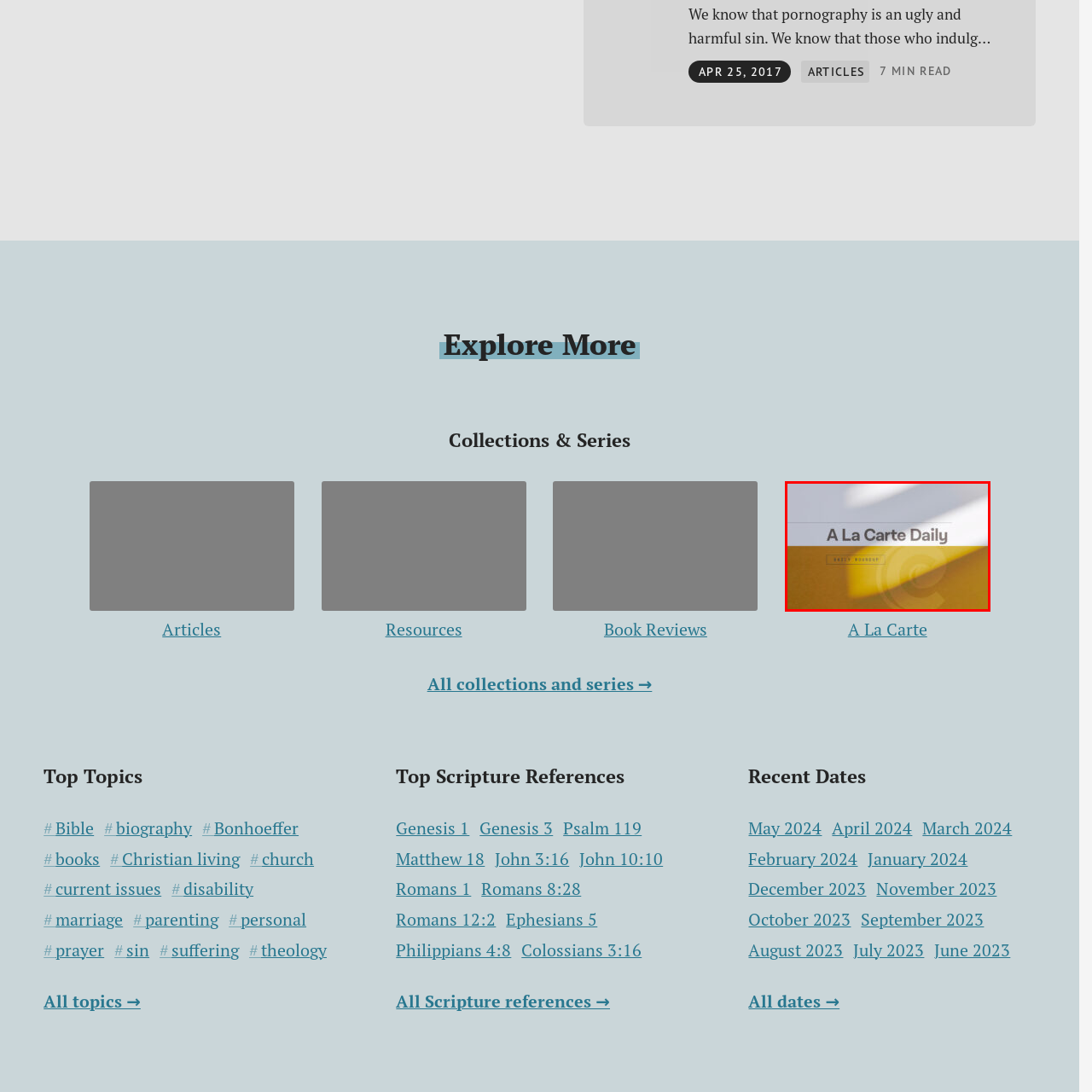What is the font style of the title?
Examine the visual content inside the red box and reply with a single word or brief phrase that best answers the question.

bold, dark